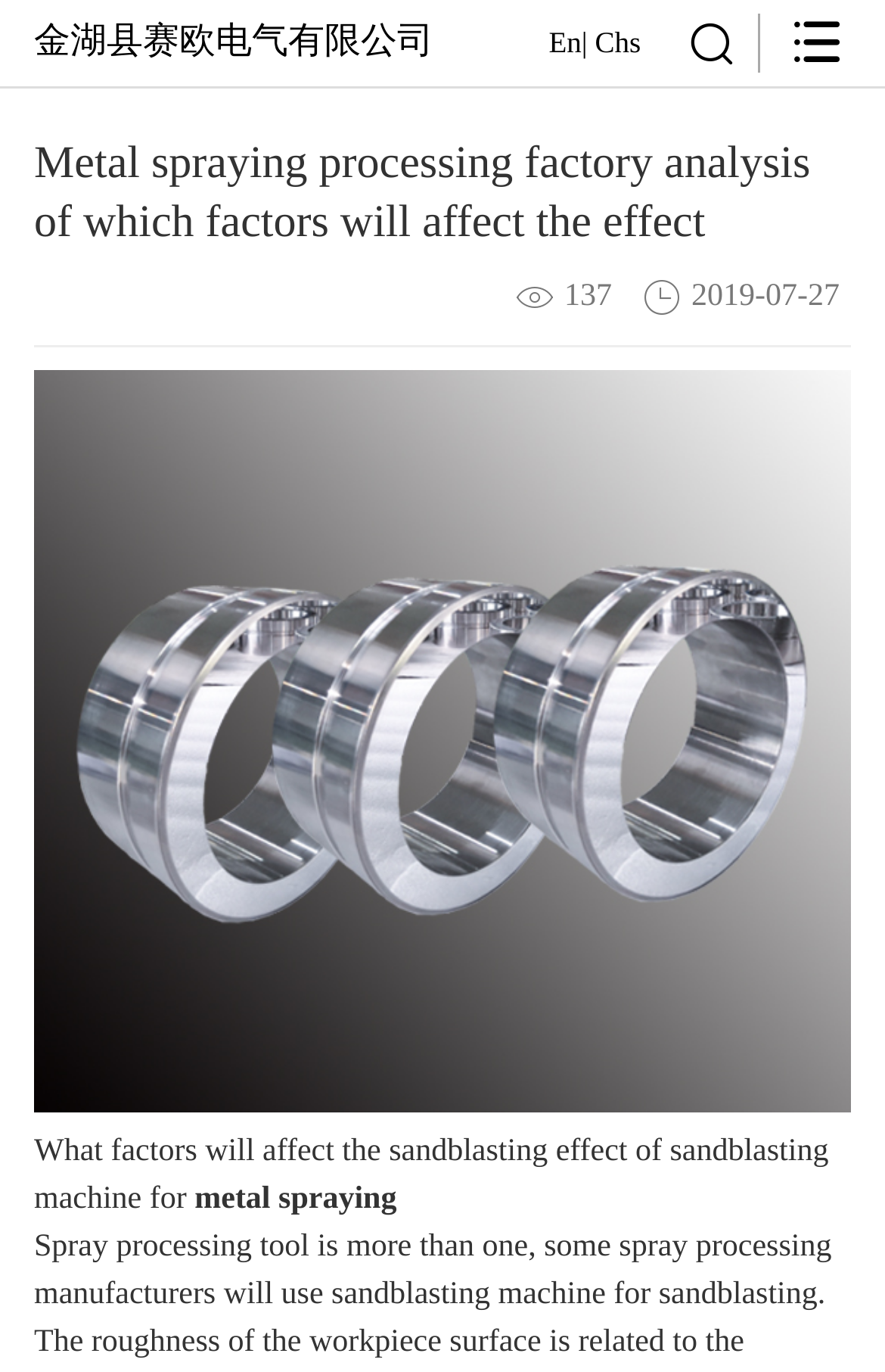Answer the following query concisely with a single word or phrase:
What is the date of the article?

2019-07-27